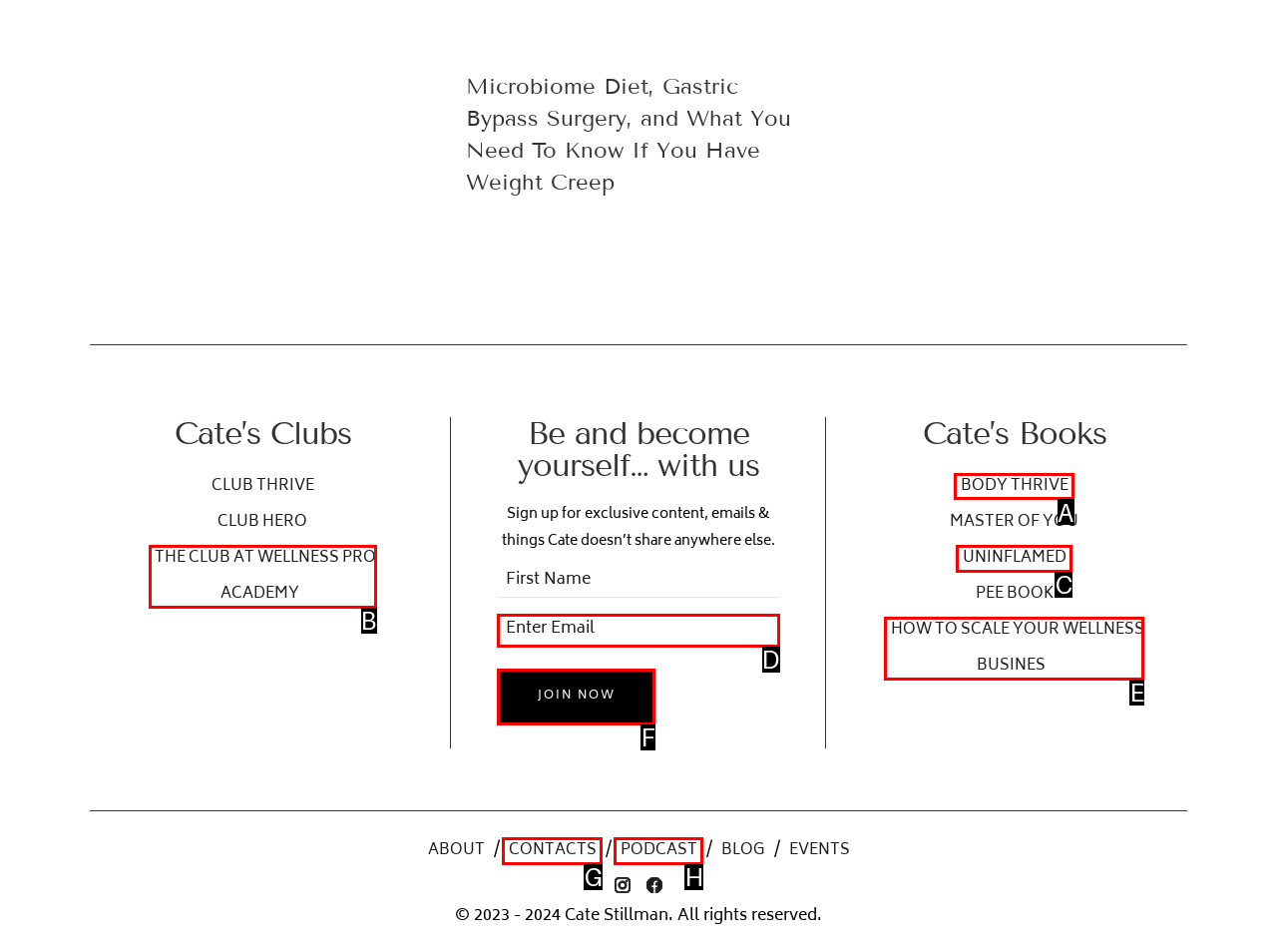Select the HTML element that should be clicked to accomplish the task: Click the 'BODY THRIVE' book link Reply with the corresponding letter of the option.

A